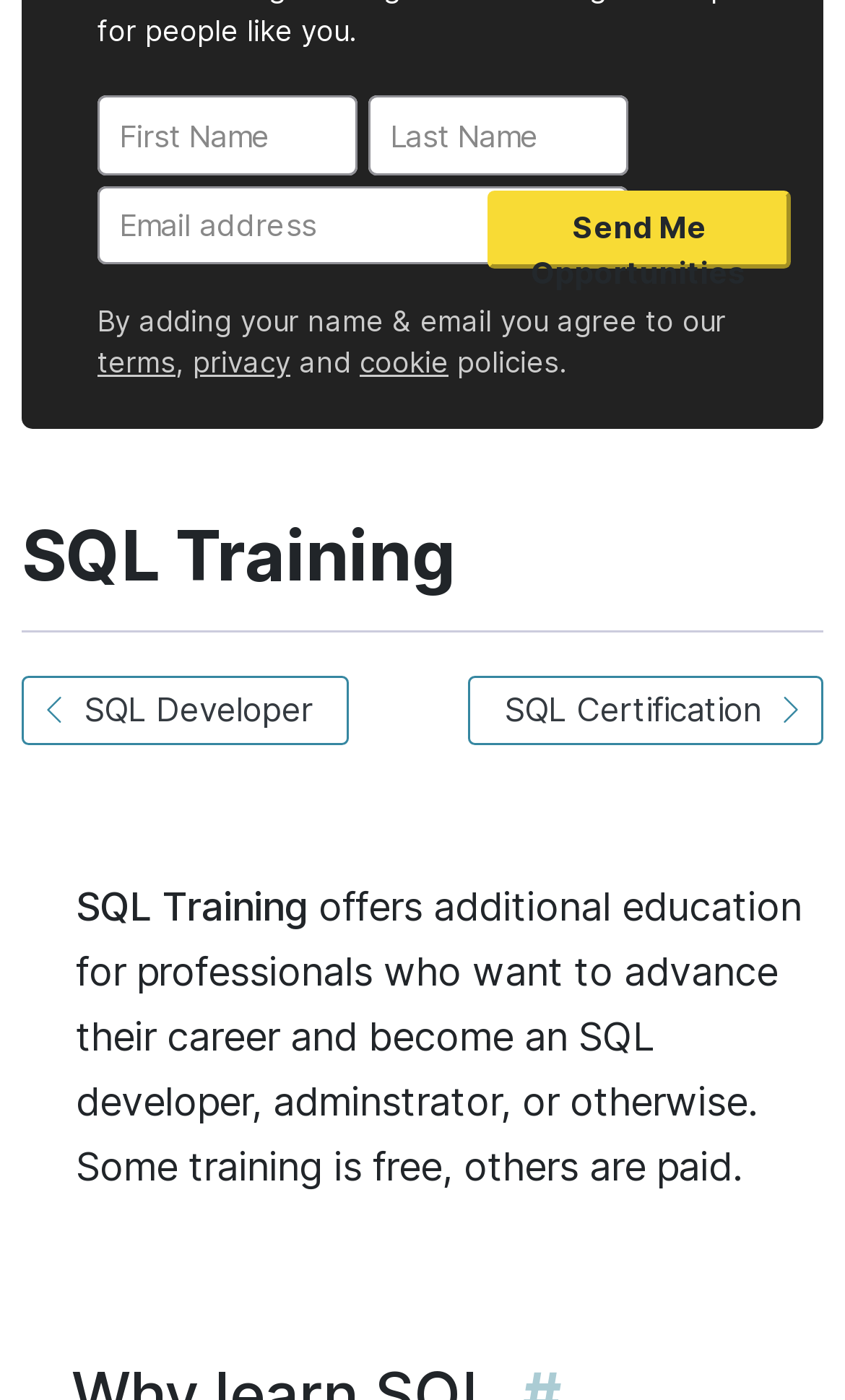Using the provided element description "SQL Certification", determine the bounding box coordinates of the UI element.

[0.554, 0.483, 0.974, 0.533]